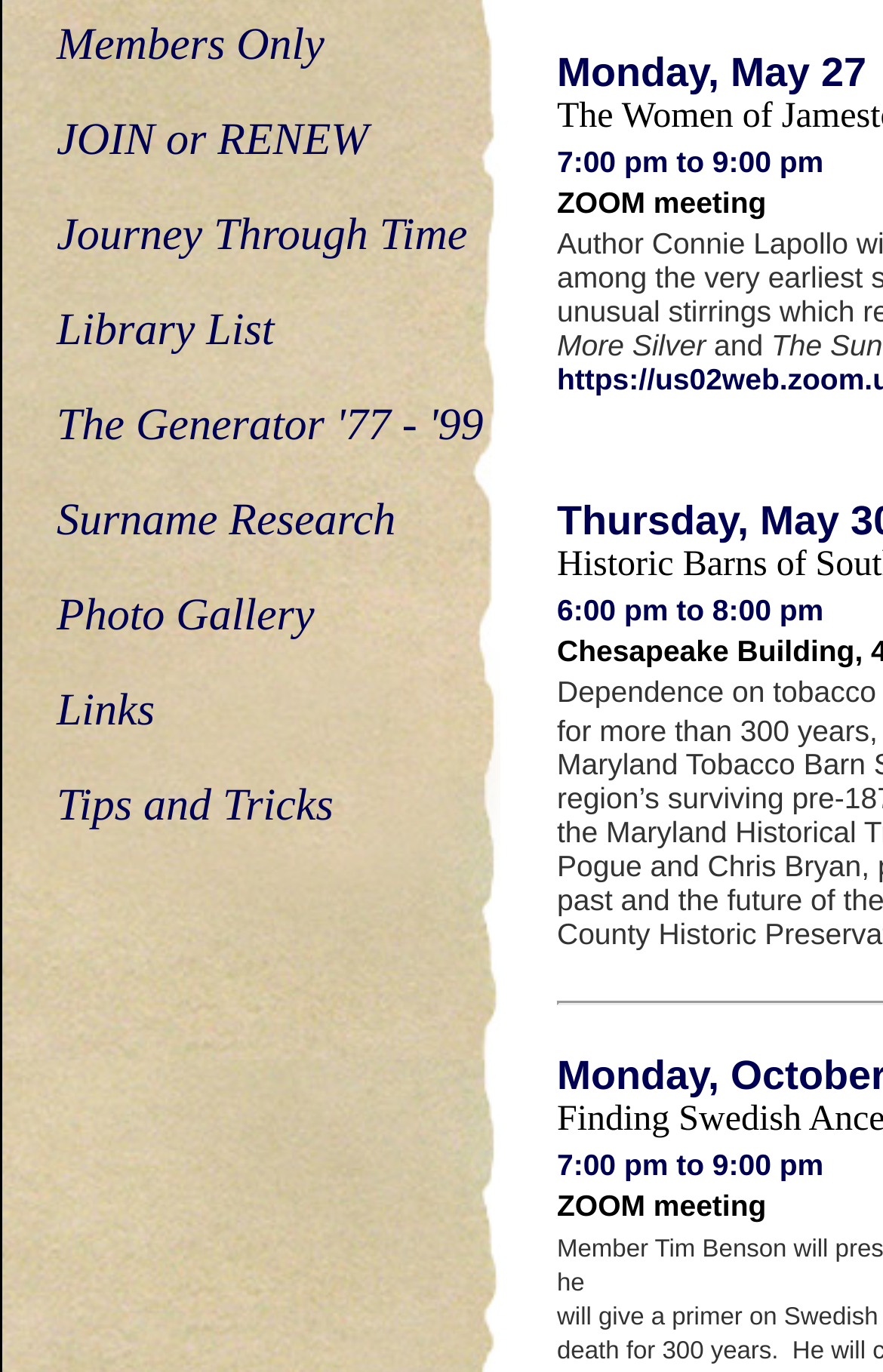Please find the bounding box for the UI element described by: "Journey Through Time".

[0.003, 0.152, 0.567, 0.195]